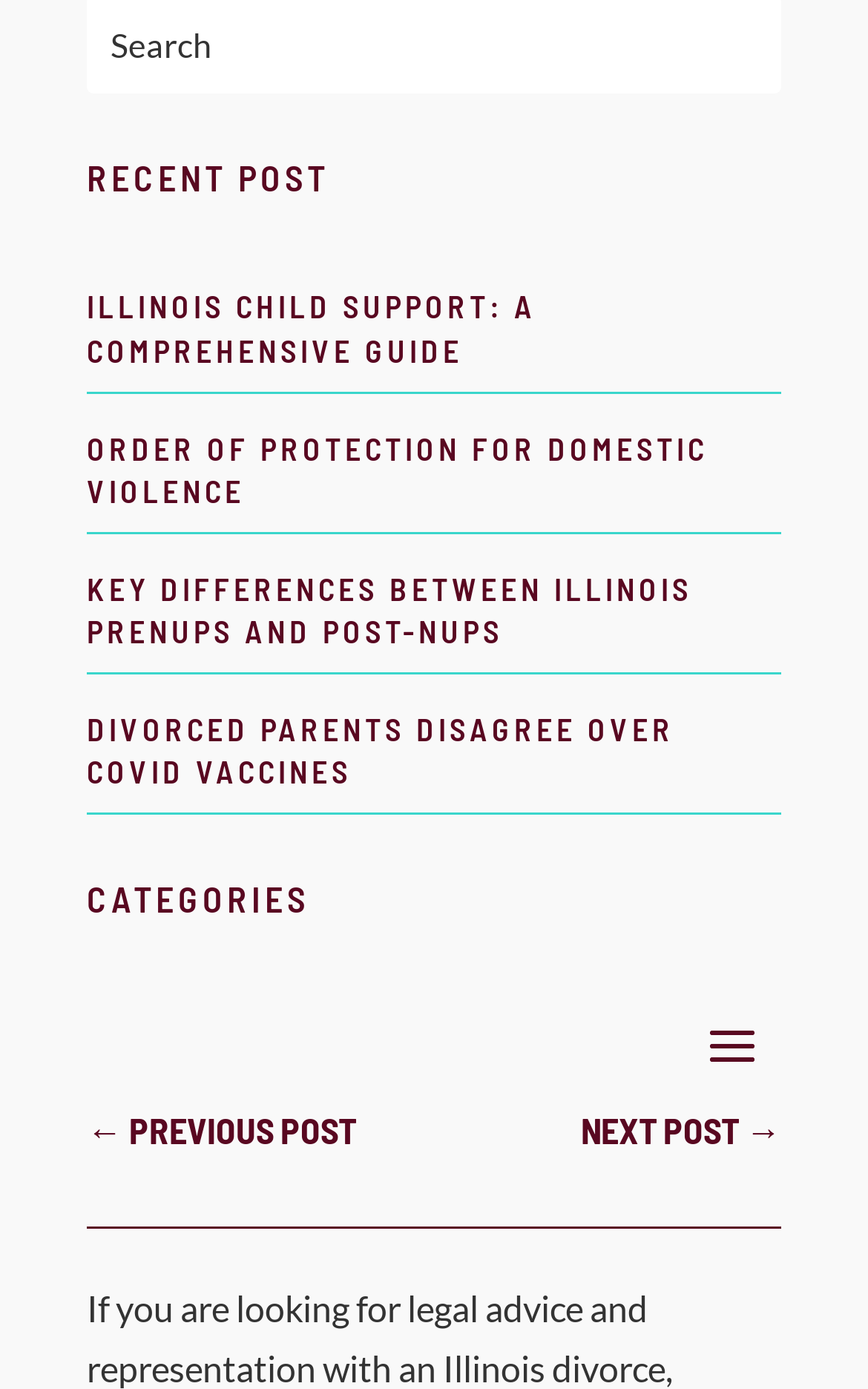Bounding box coordinates are given in the format (top-left x, top-left y, bottom-right x, bottom-right y). All values should be floating point numbers between 0 and 1. Provide the bounding box coordinate for the UI element described as: ← PREVIOUS POST

[0.1, 0.792, 0.41, 0.835]